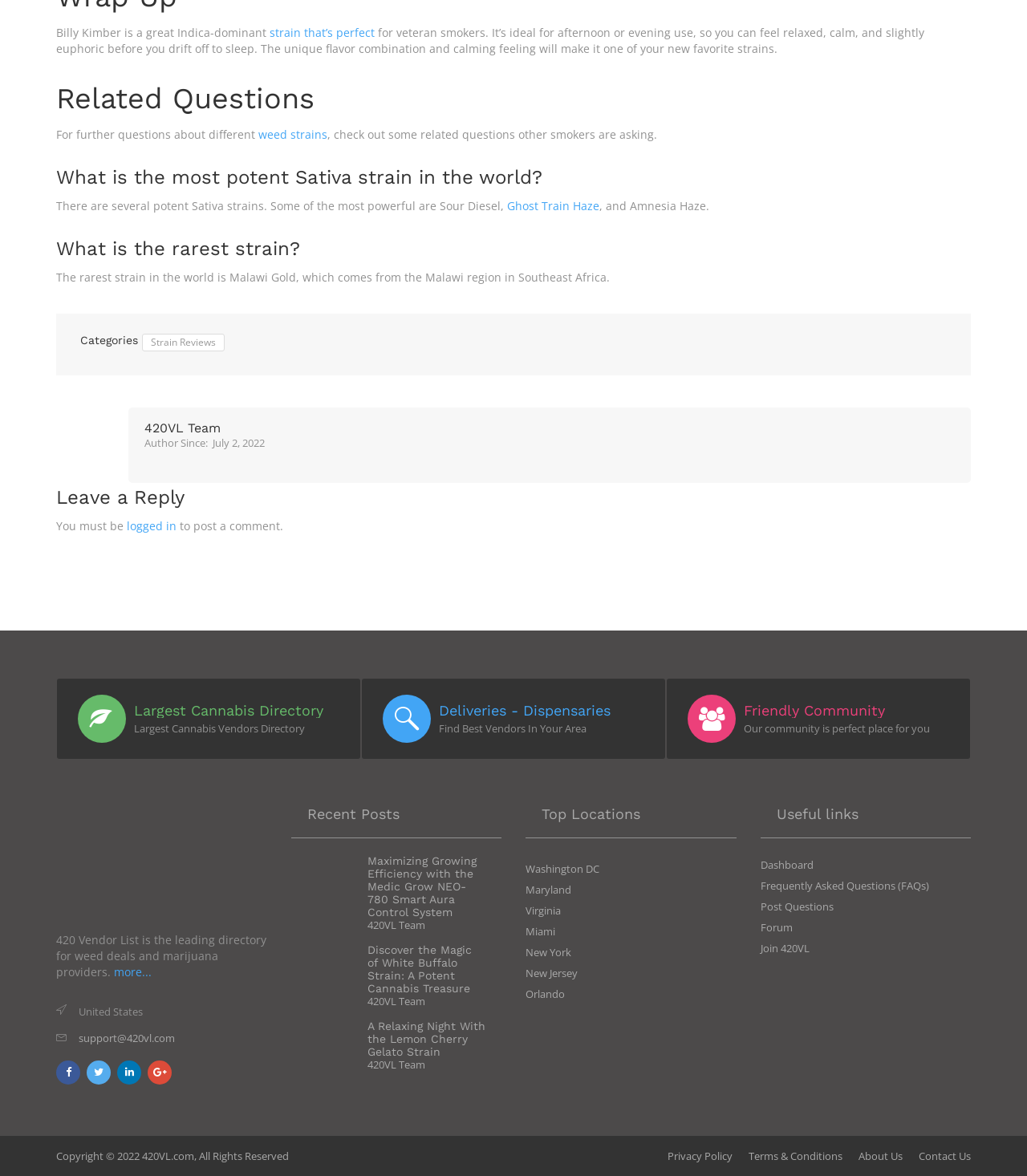Highlight the bounding box coordinates of the element you need to click to perform the following instruction: "Visit the link to Bug#387181."

None